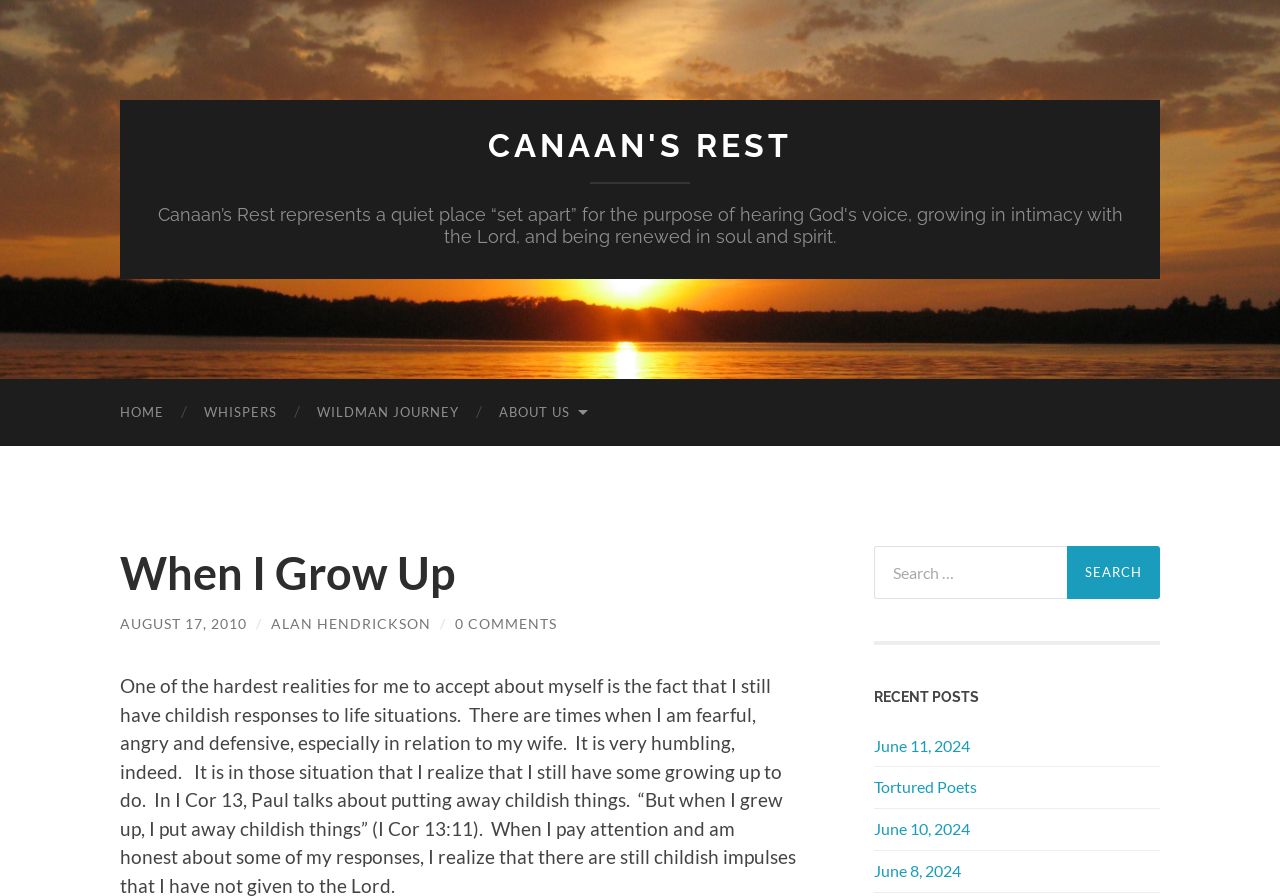Please specify the bounding box coordinates of the clickable section necessary to execute the following command: "read about us".

[0.374, 0.422, 0.473, 0.497]